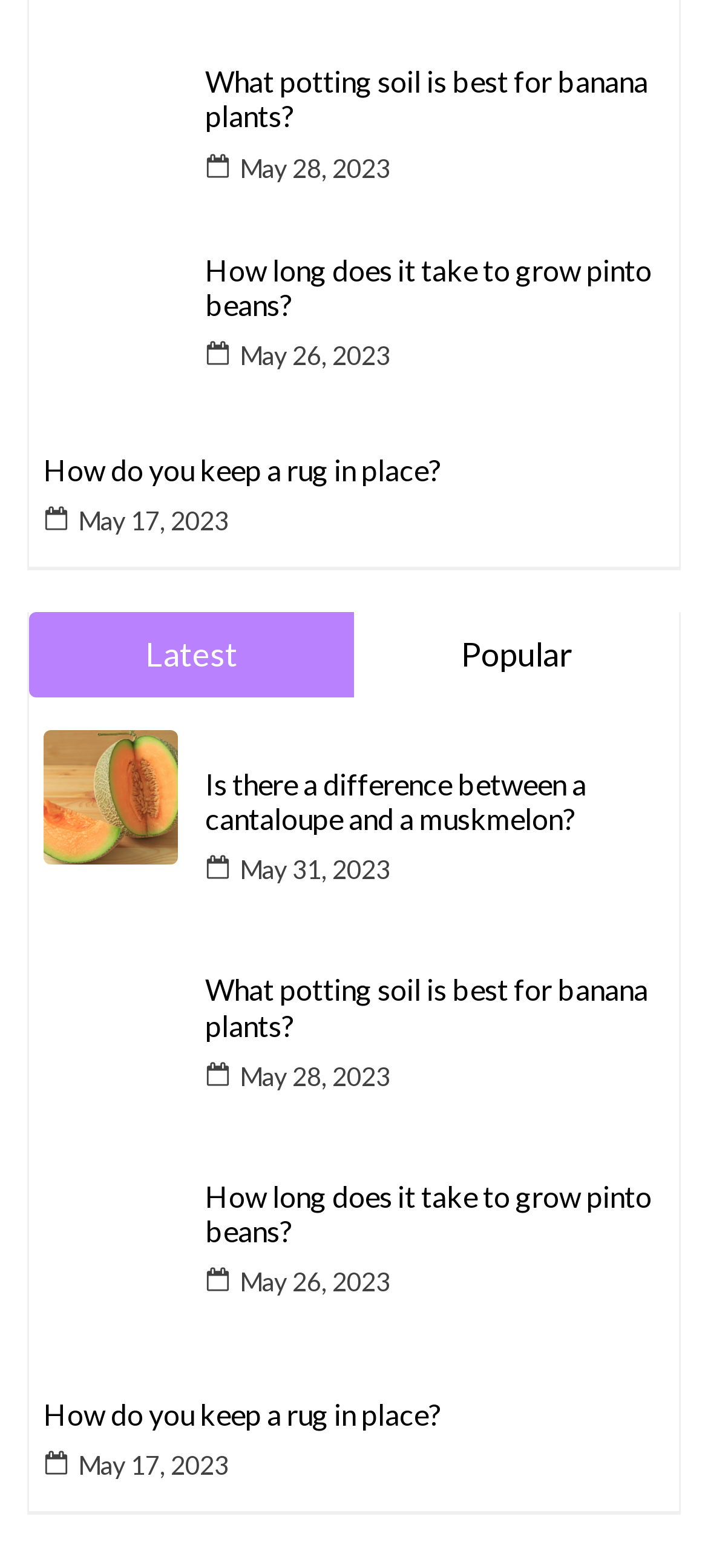Determine the bounding box coordinates for the HTML element mentioned in the following description: "May 26, 2023". The coordinates should be a list of four floats ranging from 0 to 1, represented as [left, top, right, bottom].

[0.338, 0.214, 0.551, 0.239]